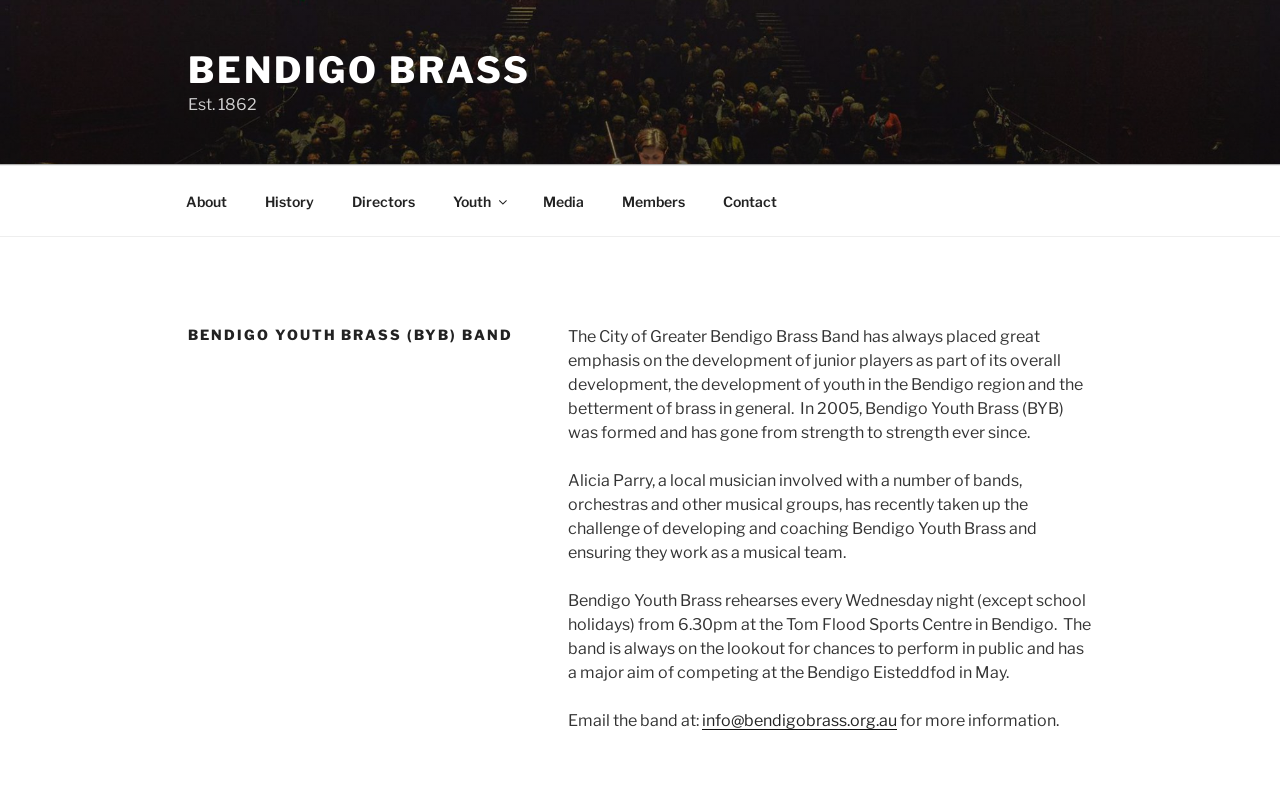Locate and generate the text content of the webpage's heading.

BENDIGO YOUTH BRASS (BYB) BAND